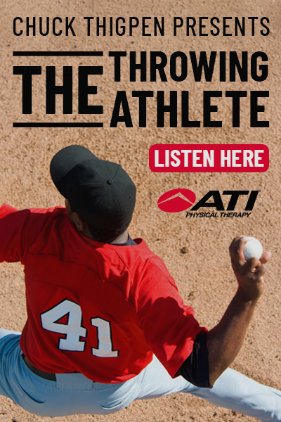What is the number on the baseball player's jersey?
Analyze the screenshot and provide a detailed answer to the question.

The number '41' is prominently displayed on the baseball player's jersey, indicating the player's identity or team number.